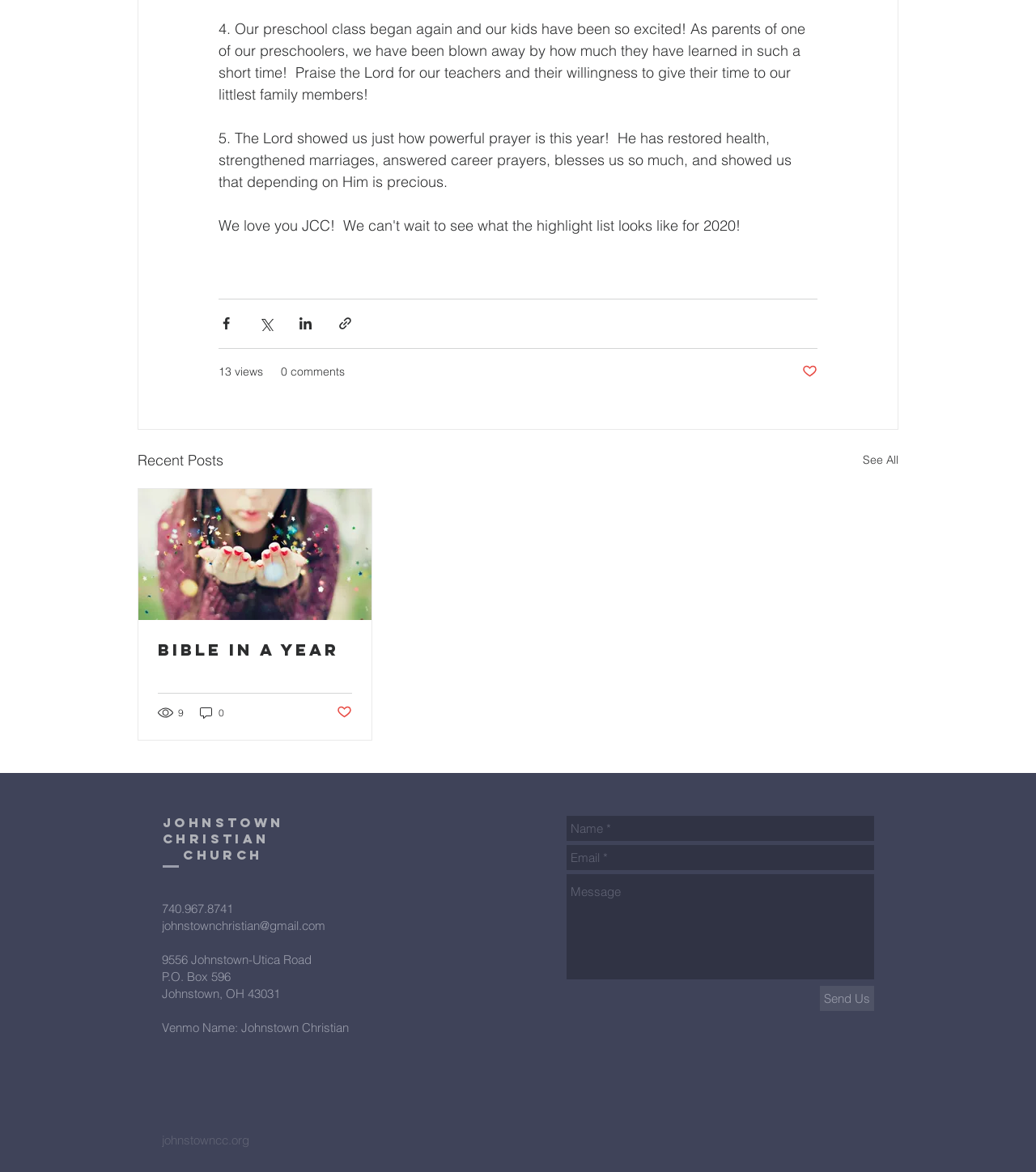Determine the bounding box for the UI element described here: "aria-label="White YouTube Icon"".

[0.185, 0.901, 0.205, 0.919]